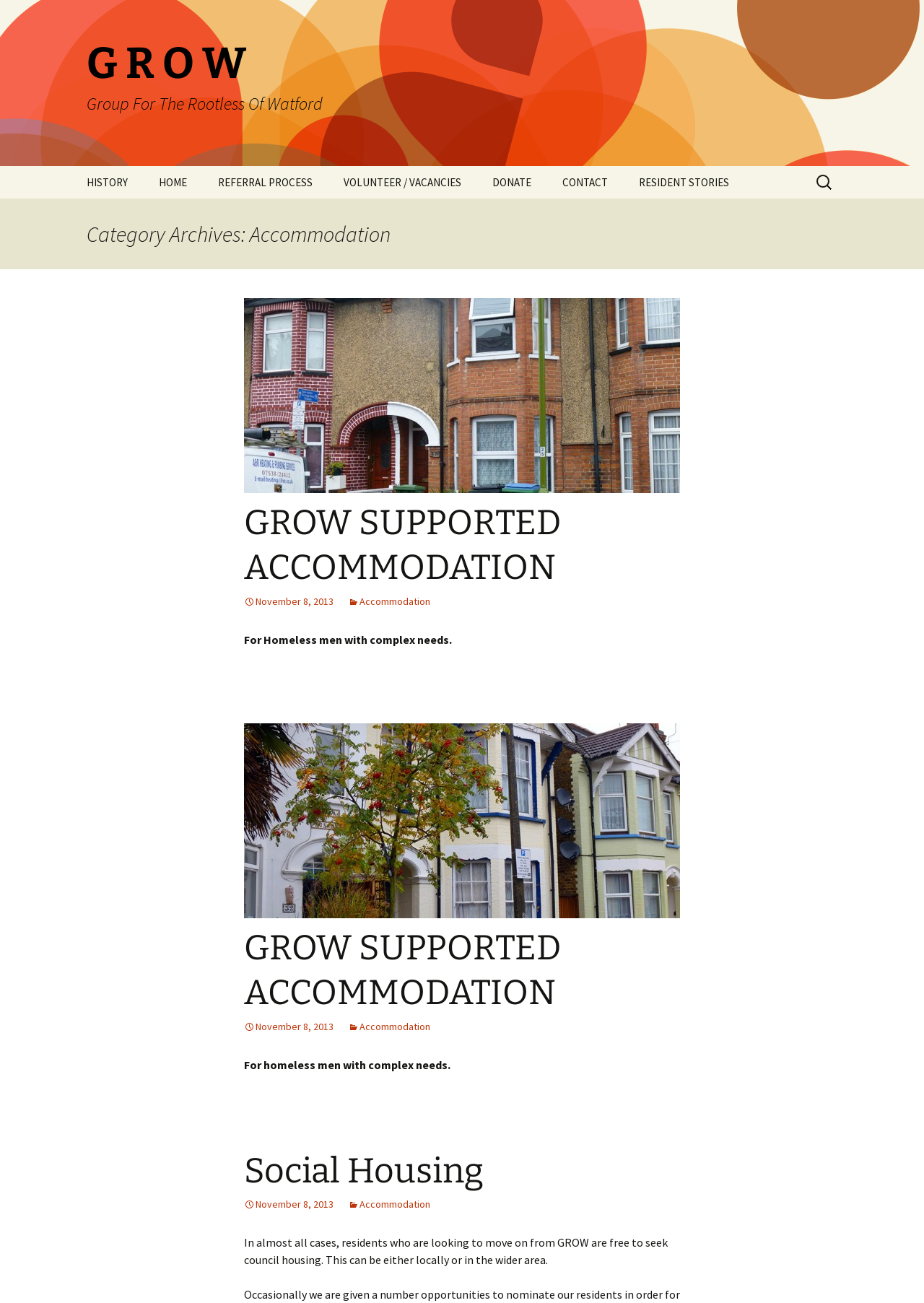Analyze the image and provide a detailed answer to the question: What type of accommodation does GROW provide?

Based on the webpage content, GROW provides supported accommodation for homeless men with complex needs, as mentioned in the article sections.